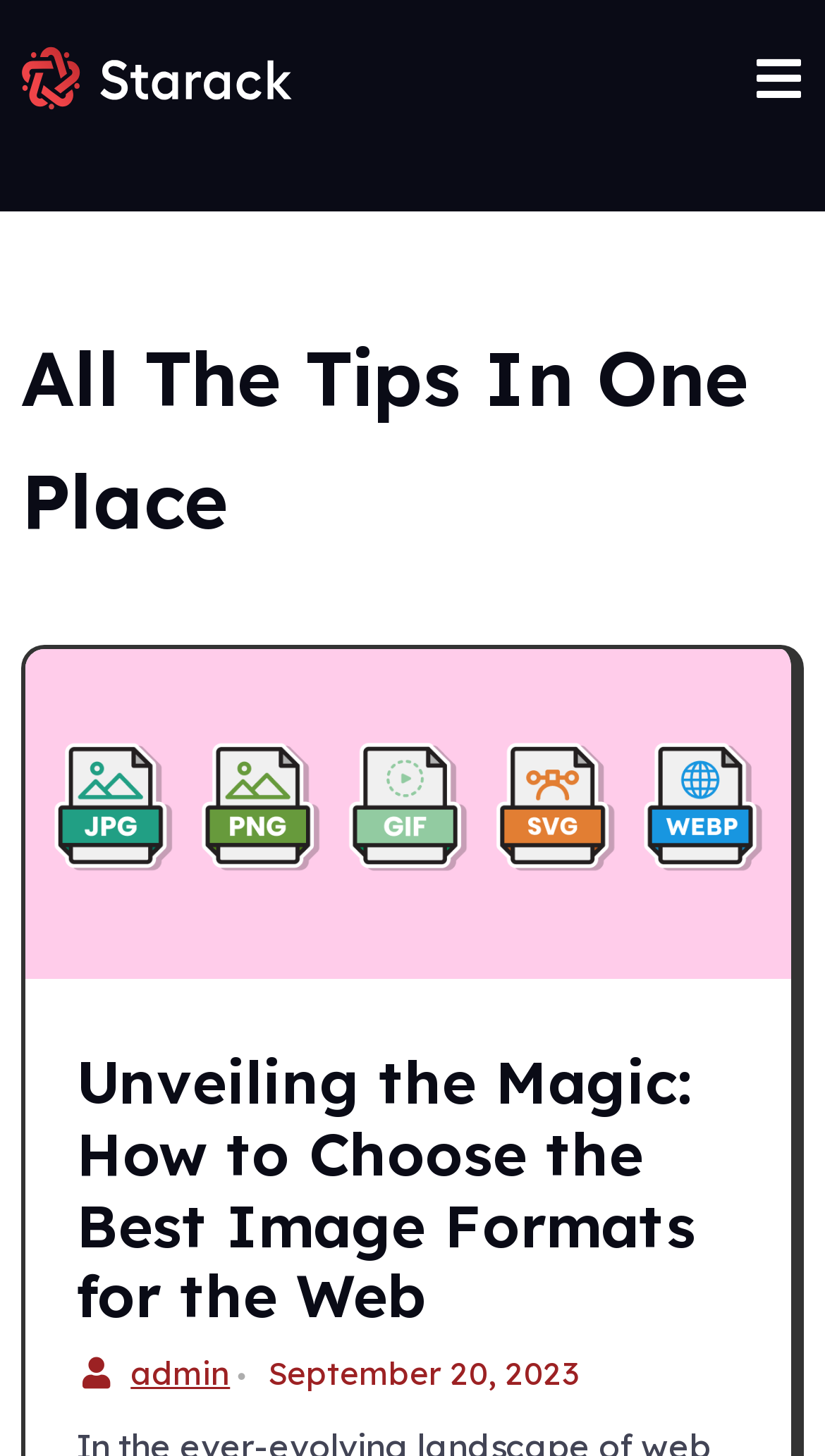What is the date of the blog post?
Utilize the information in the image to give a detailed answer to the question.

I found the date of the blog post by looking at the StaticText element with the text 'September 20, 2023'.